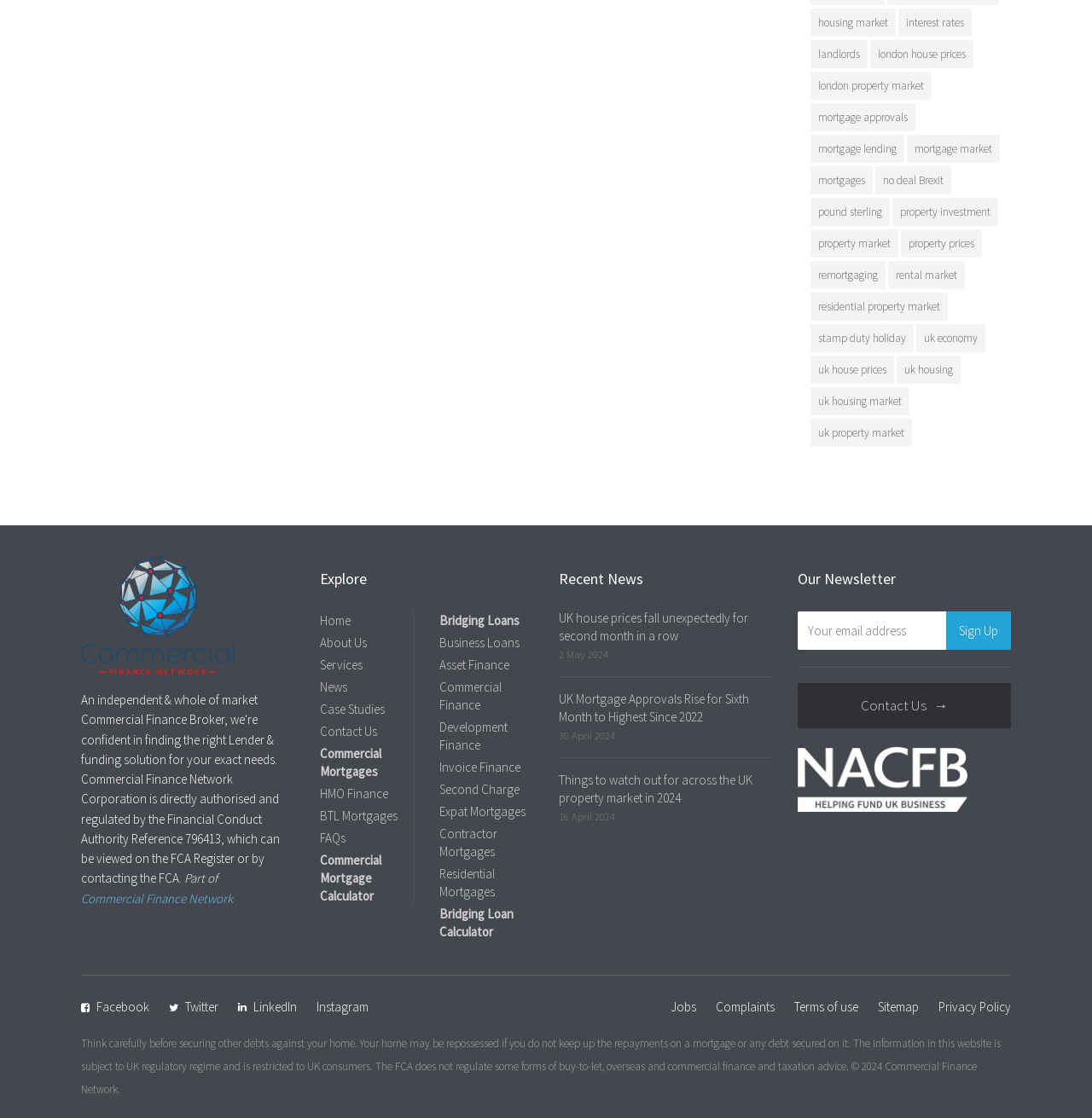What is the topic of the third news article?
Look at the image and respond with a one-word or short phrase answer.

UK property market in 2024